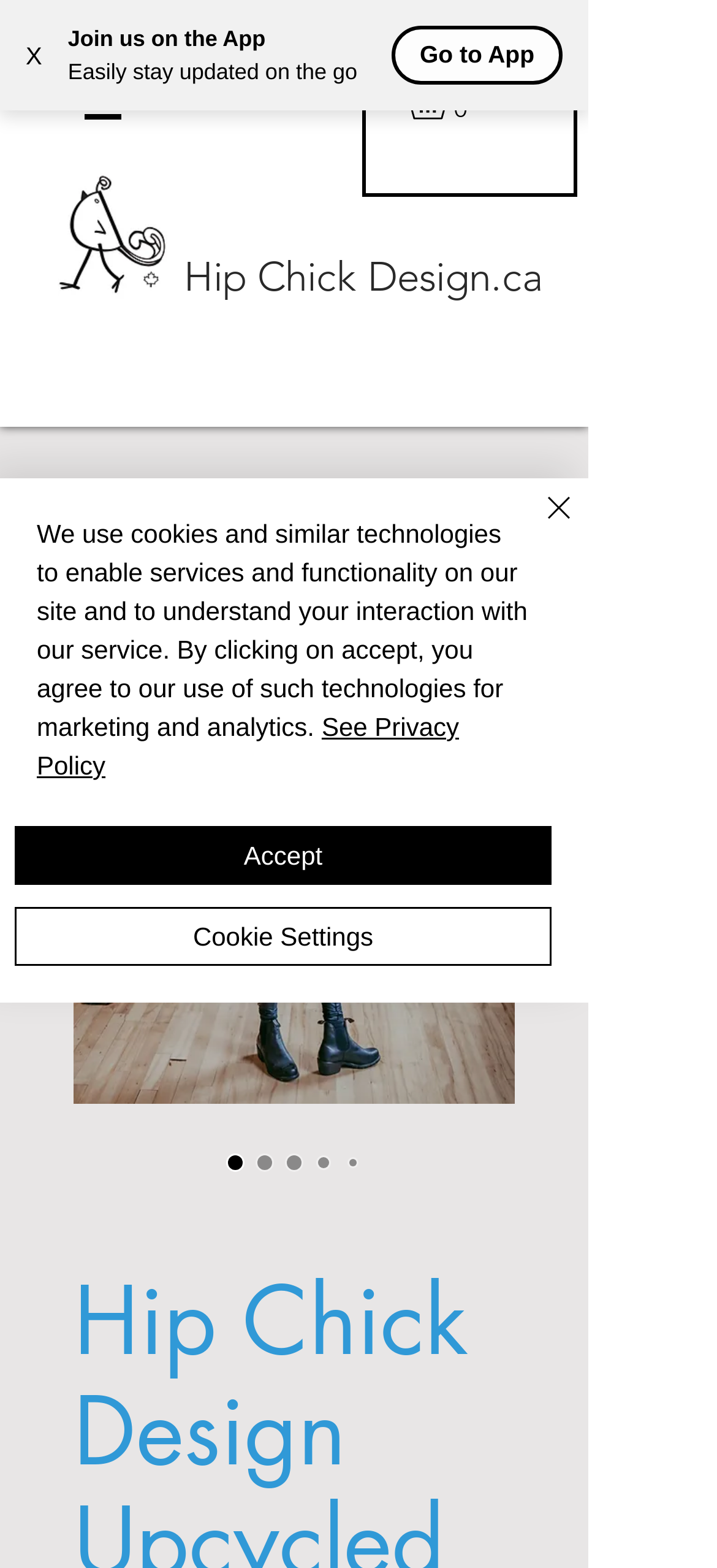Calculate the bounding box coordinates of the UI element given the description: "Cookie Settings".

[0.021, 0.578, 0.769, 0.616]